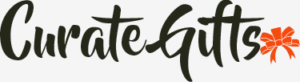Provide your answer in one word or a succinct phrase for the question: 
What is the color of 'Curate' in the logo?

Deep, rich color